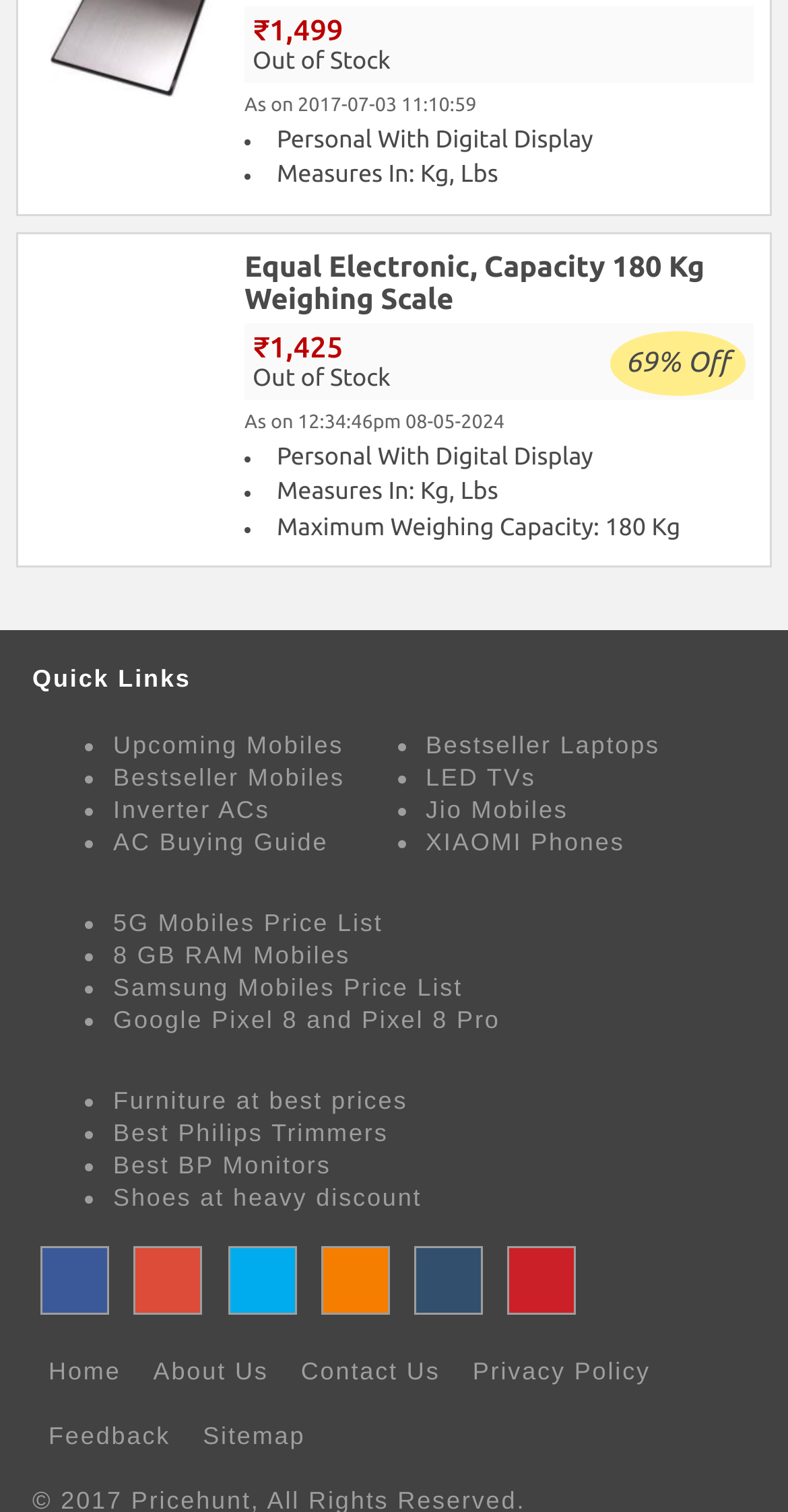Provide the bounding box coordinates for the area that should be clicked to complete the instruction: "View product details of Equal Electronic weighing scale".

[0.044, 0.165, 0.29, 0.294]